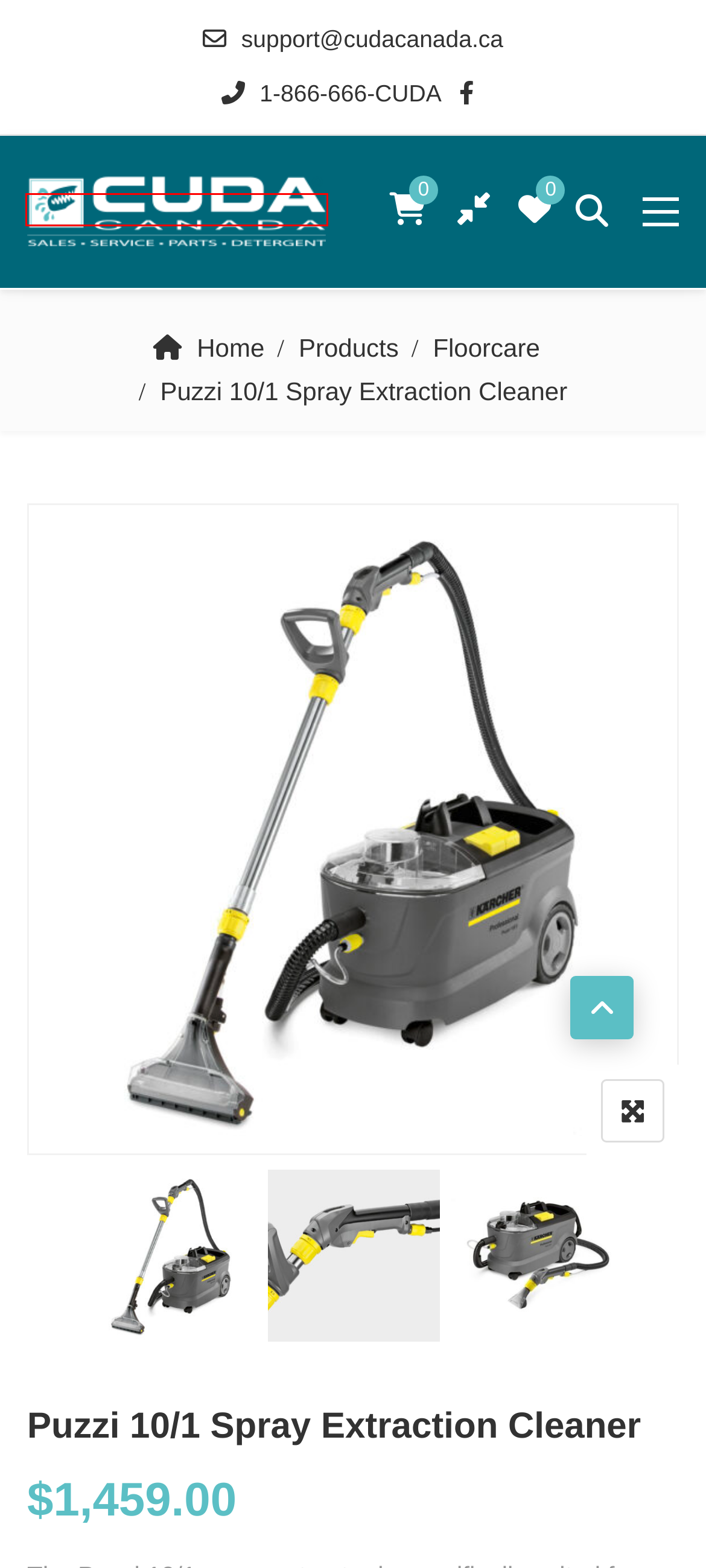You see a screenshot of a webpage with a red bounding box surrounding an element. Pick the webpage description that most accurately represents the new webpage after interacting with the element in the red bounding box. The options are:
A. Savings Calculator | Cuda Canada
B. Contact Us | Cuda Canada
C. Cuda Parts & Detergents Online Store | Cuda Canada
D. Request a Quote | Cuda Canada
E. Cuda Parts Washers & Detergents, Canada Distributor | Cuda Canada
F. Cart | Cuda Canada
G. Shipping Policy | Cuda Canada
H. Cuda Detergents for Parts Washers | Cuda Canada

E